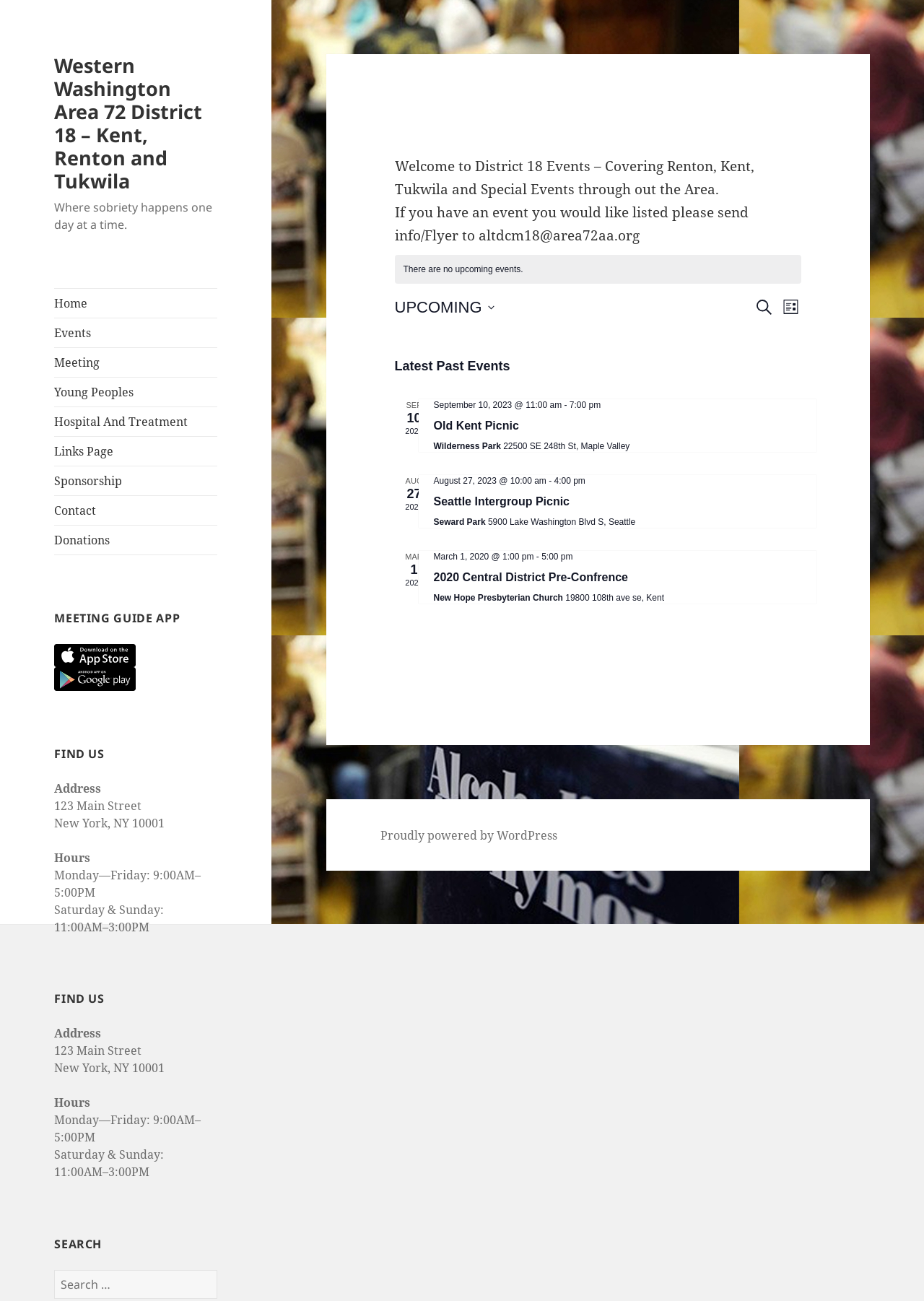What type of events are listed on the webpage?
Ensure your answer is thorough and detailed.

The webpage appears to be related to Alcoholics Anonymous (AA) events, given the mention of 'District 18 Events' and the context of the webpage, which suggests that the events listed are related to AA meetings and activities.